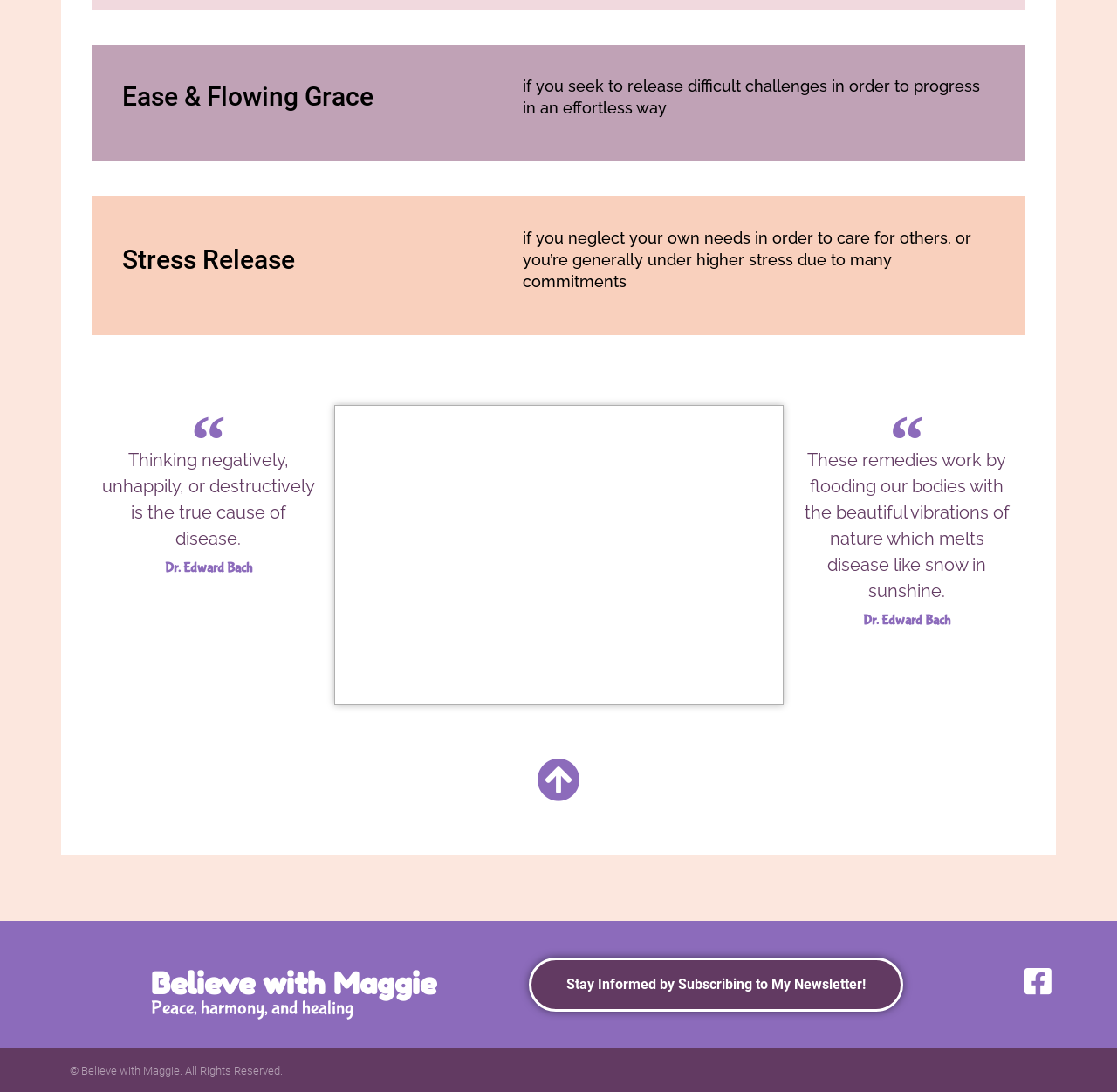What is the name of the newsletter mentioned on the webpage?
Look at the image and answer the question with a single word or phrase.

not specified